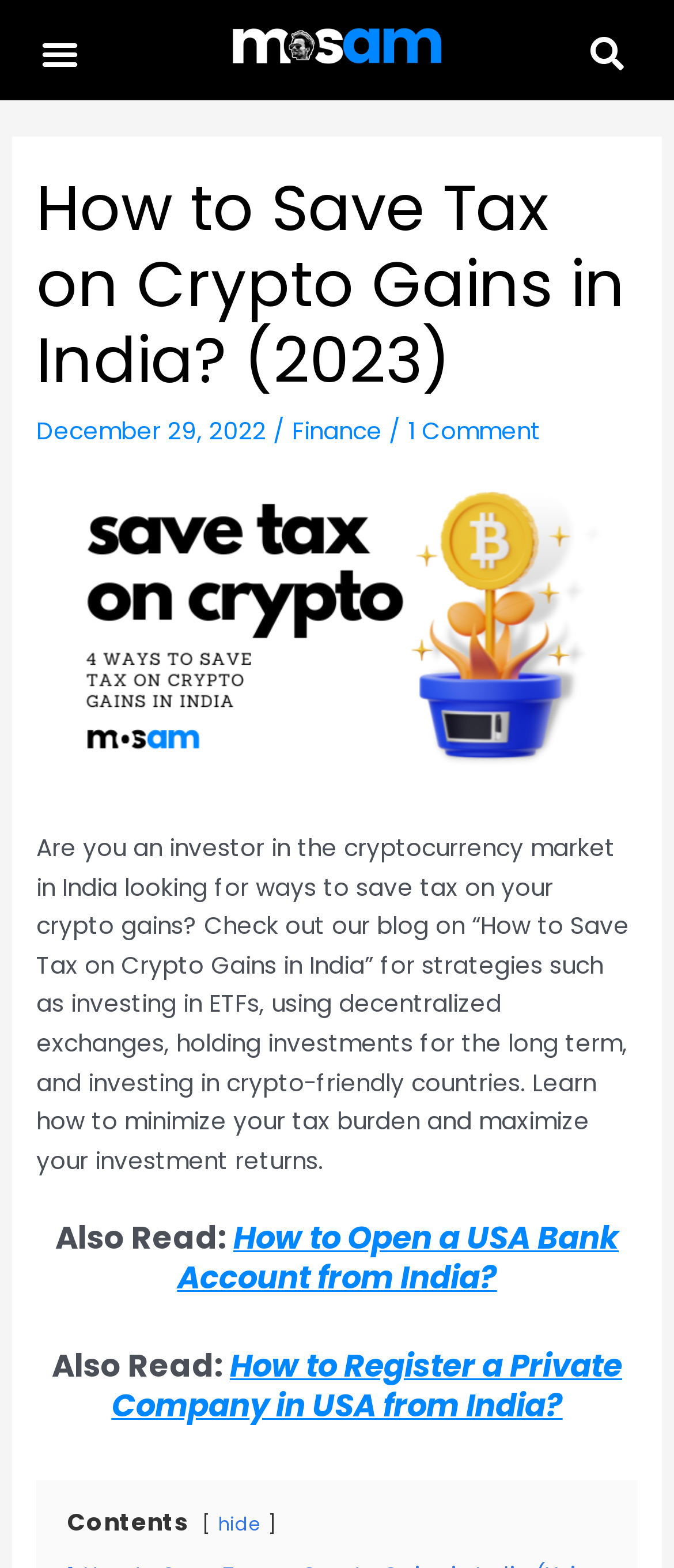What is the category of the blog post?
Please respond to the question with as much detail as possible.

The category of the blog post can be determined by looking at the link 'Finance' which is located below the heading and above the main content of the blog post, indicating that the blog post belongs to the finance category.